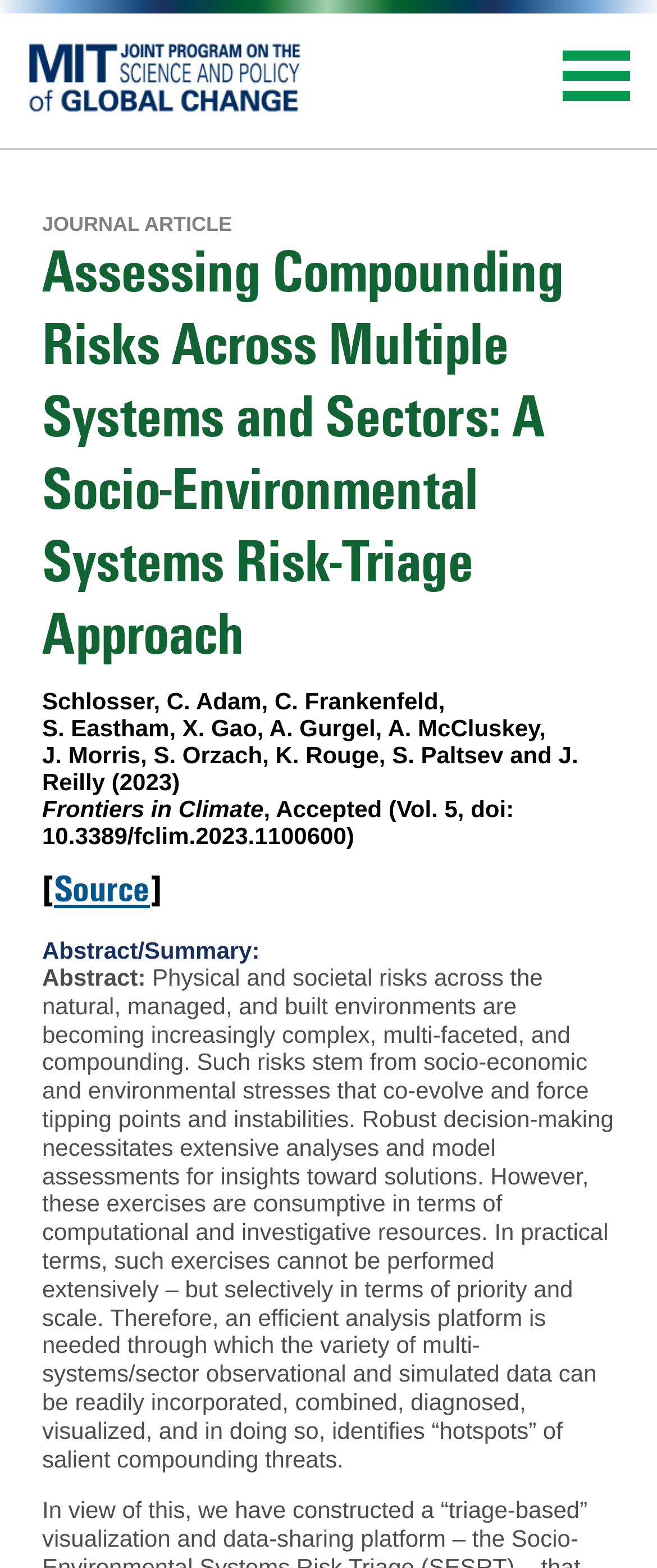Given the element description Source, specify the bounding box coordinates of the corresponding UI element in the format (top-left x, top-left y, bottom-right x, bottom-right y). All values must be between 0 and 1.

[0.082, 0.552, 0.228, 0.581]